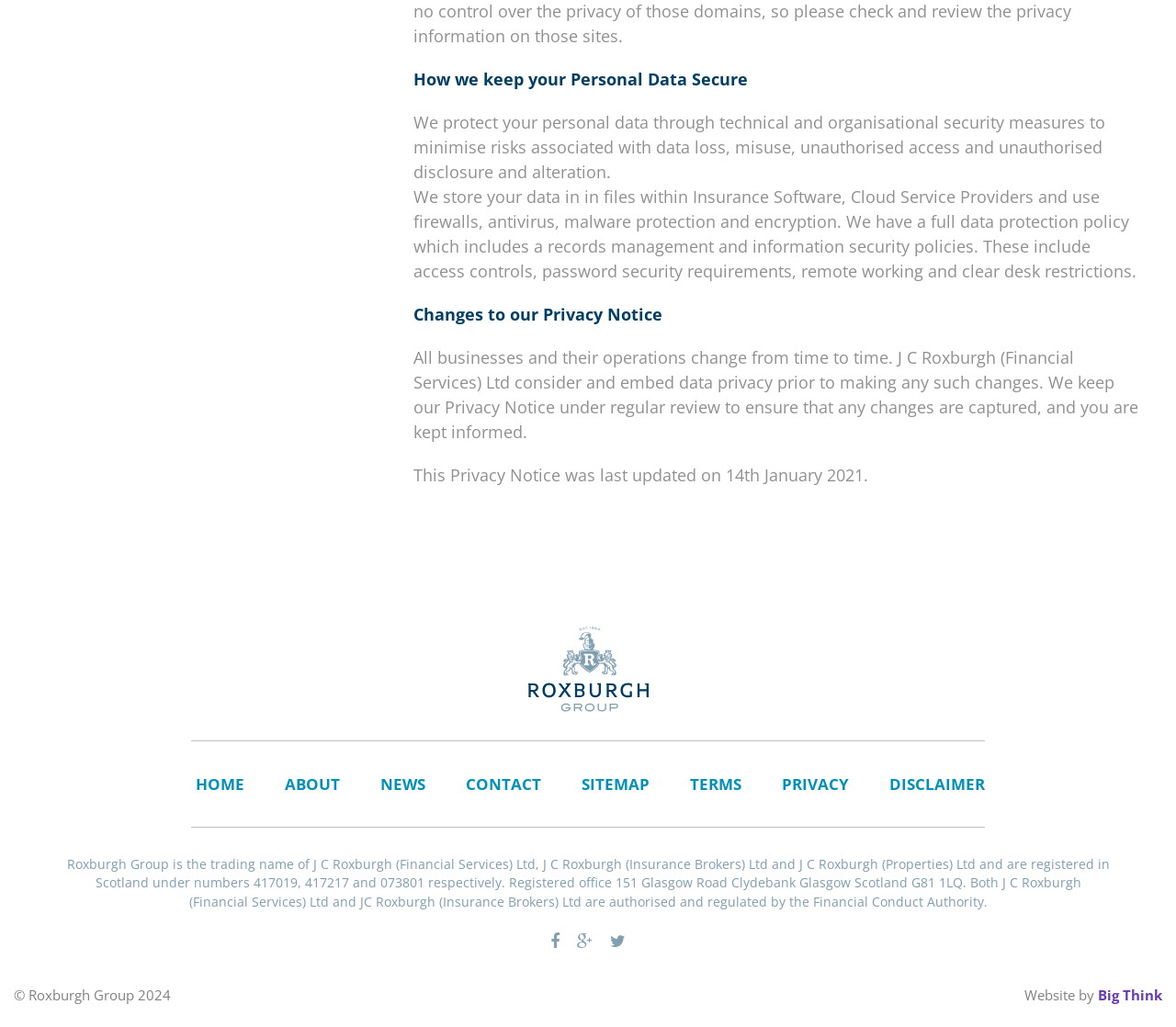Refer to the screenshot and answer the following question in detail:
What is the purpose of the webpage?

The webpage appears to be a privacy policy page, providing information on how the company handles personal data, its approach to data security, and its commitment to data privacy. The webpage aims to inform users about the company's privacy practices and policies.